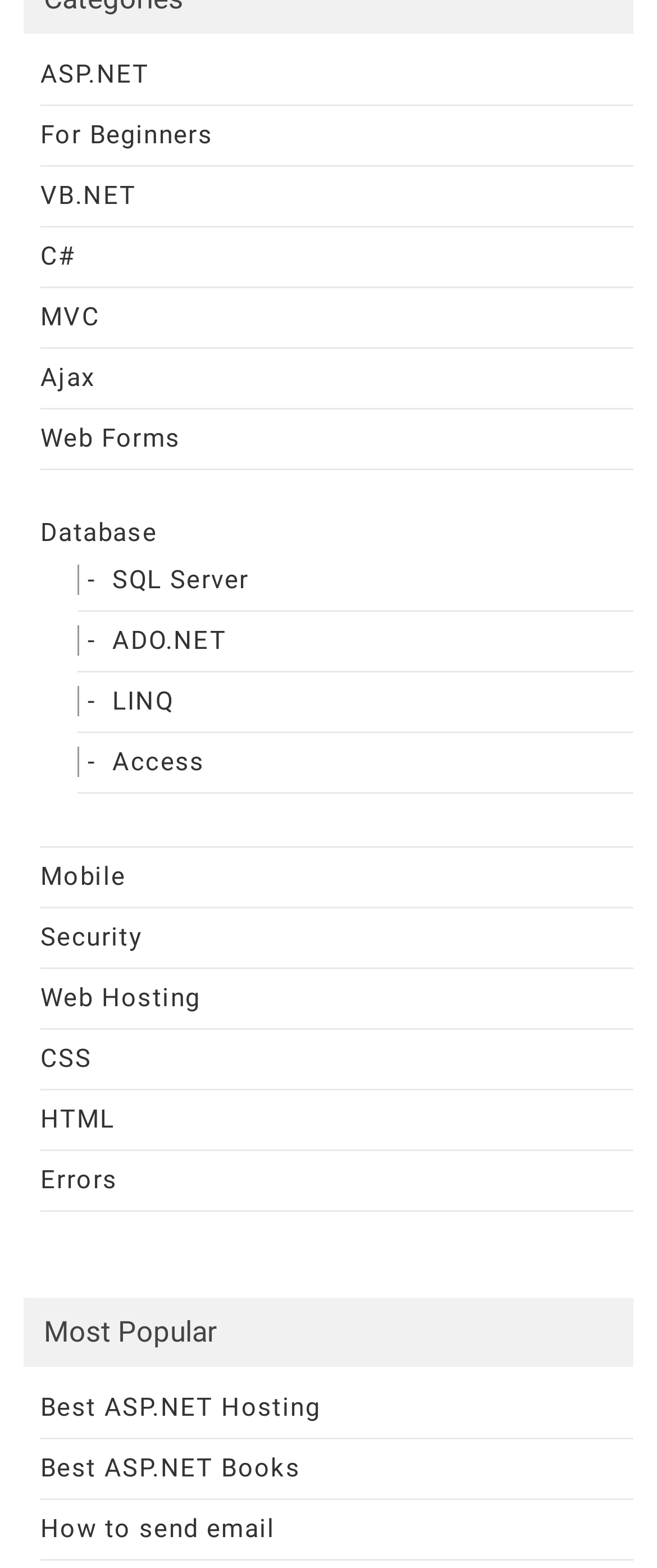Please specify the bounding box coordinates of the element that should be clicked to execute the given instruction: 'Click on ASP.NET link'. Ensure the coordinates are four float numbers between 0 and 1, expressed as [left, top, right, bottom].

[0.062, 0.038, 0.227, 0.057]